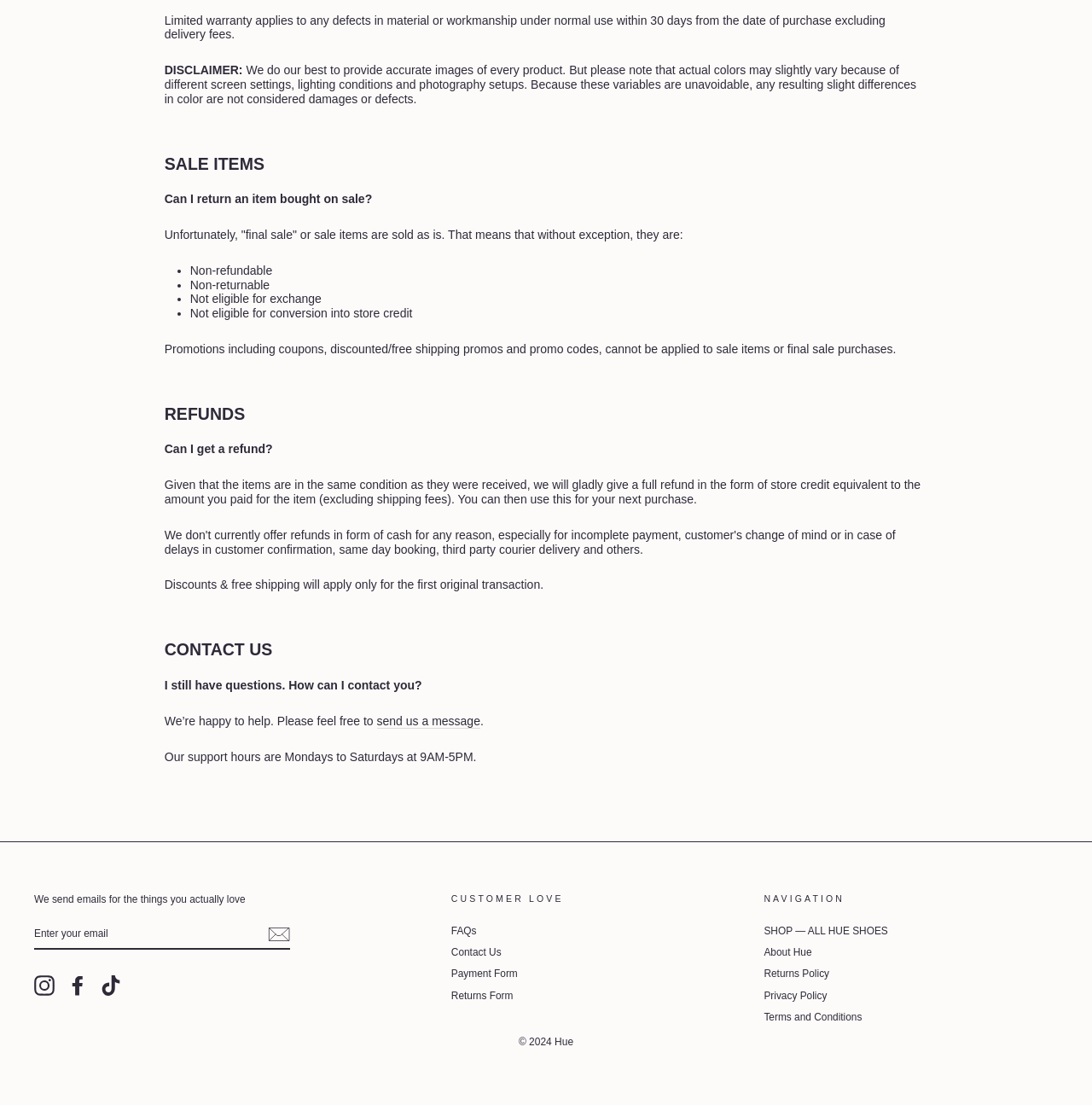Find and indicate the bounding box coordinates of the region you should select to follow the given instruction: "Click the 'Subscribe' button".

[0.245, 0.836, 0.266, 0.855]